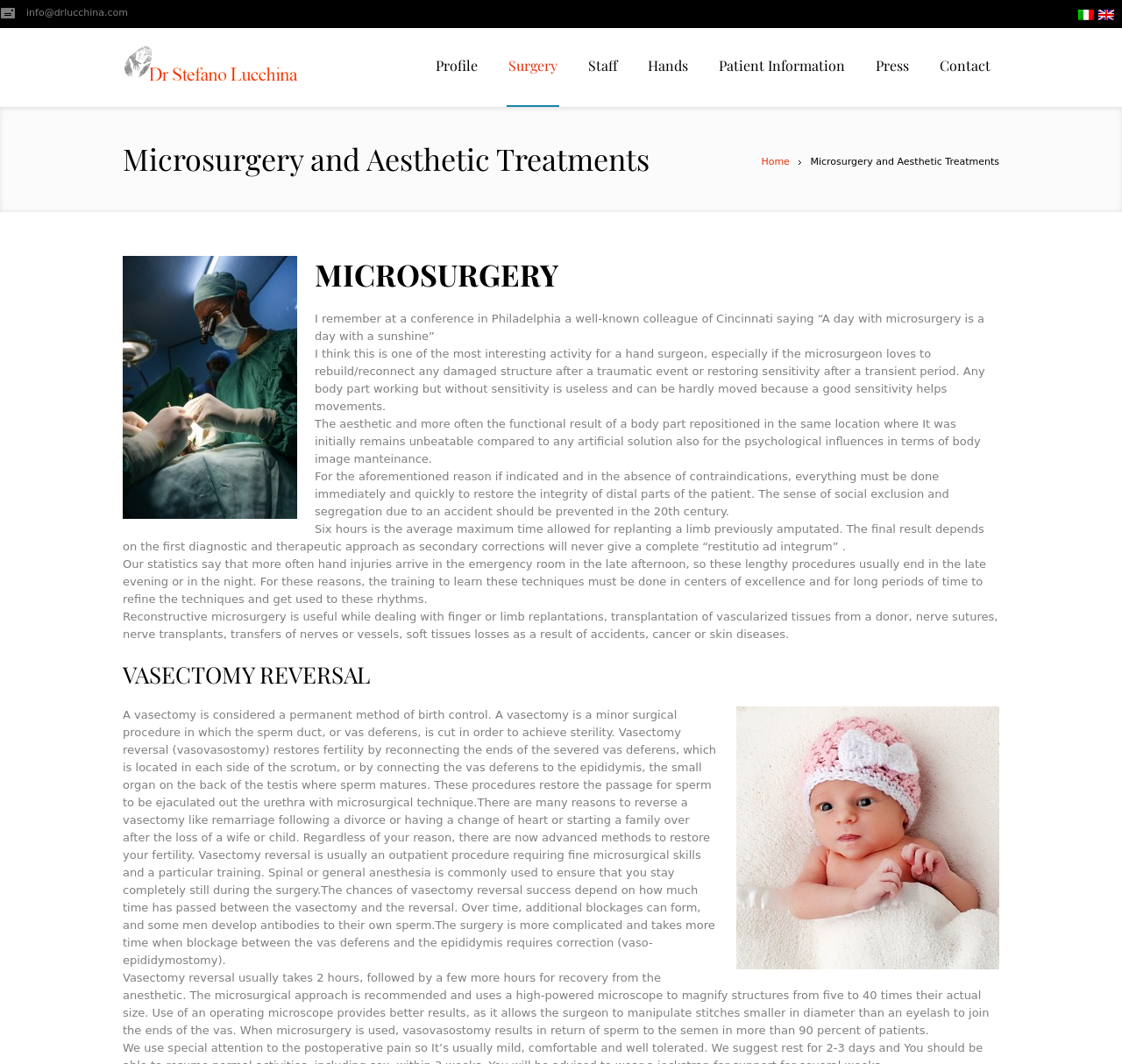Could you indicate the bounding box coordinates of the region to click in order to complete this instruction: "Click the 'it' language link".

[0.957, 0.008, 0.975, 0.027]